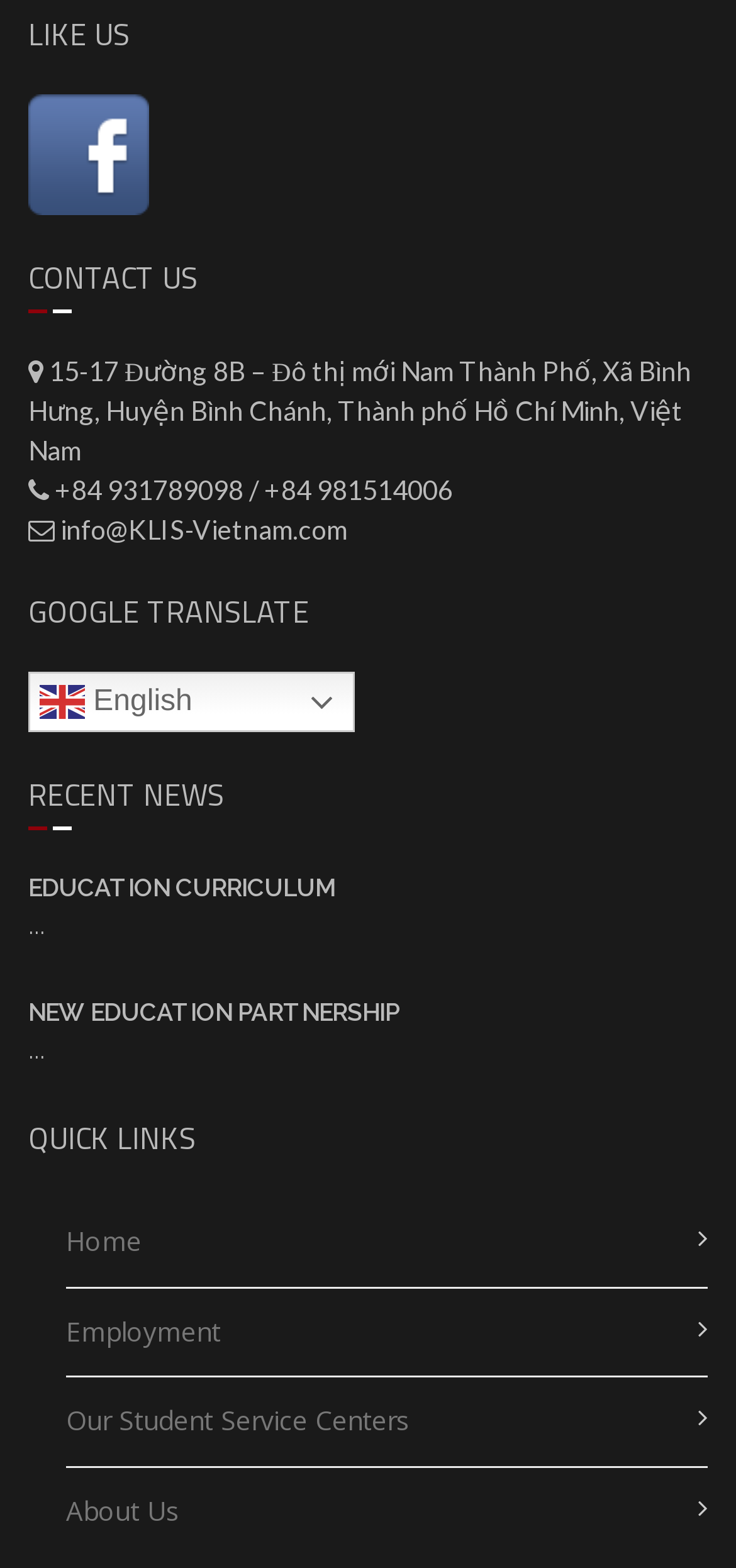Please mark the bounding box coordinates of the area that should be clicked to carry out the instruction: "Like us on Facebook".

[0.038, 0.06, 0.203, 0.137]